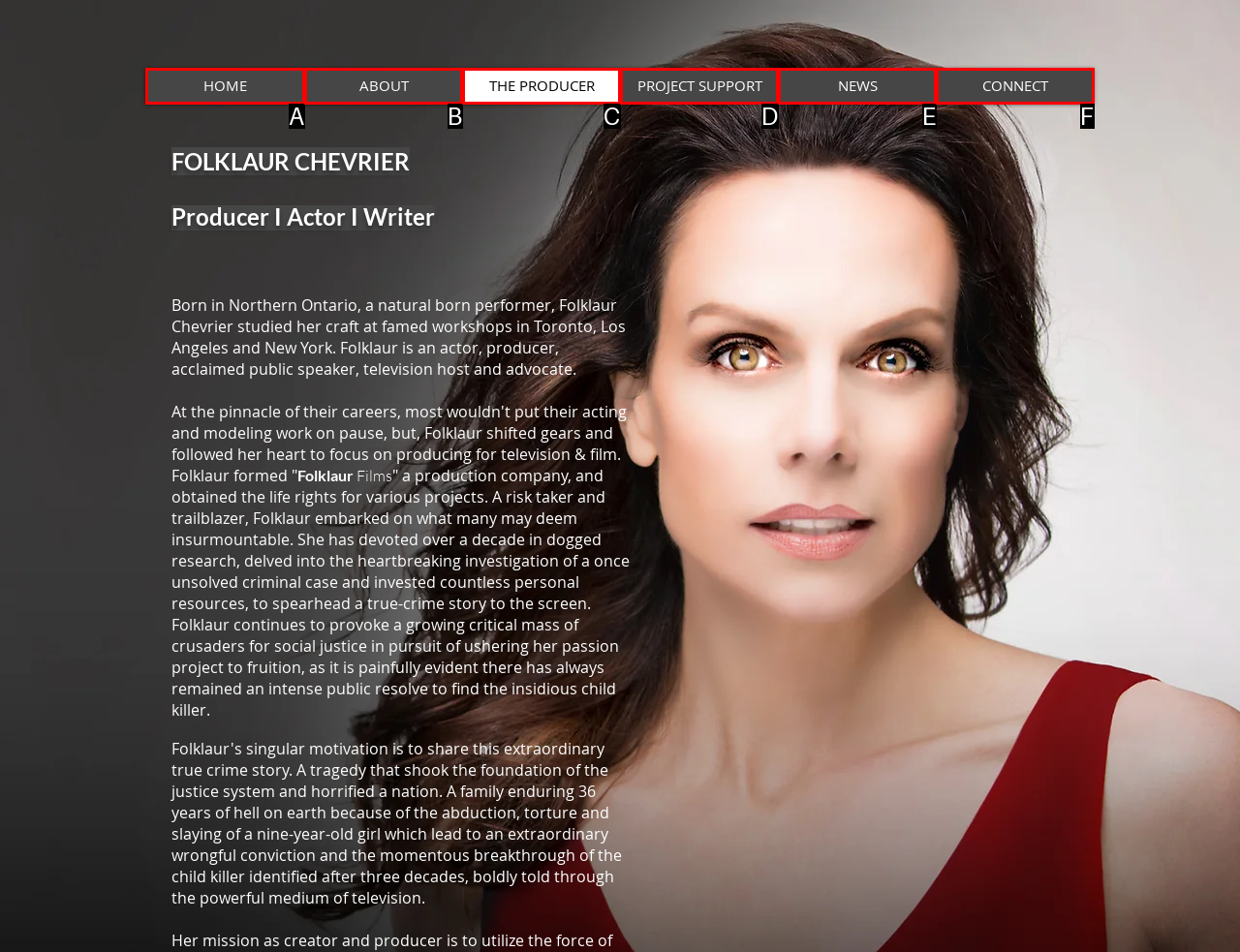Given the description: THE PRODUCER, select the HTML element that best matches it. Reply with the letter of your chosen option.

C